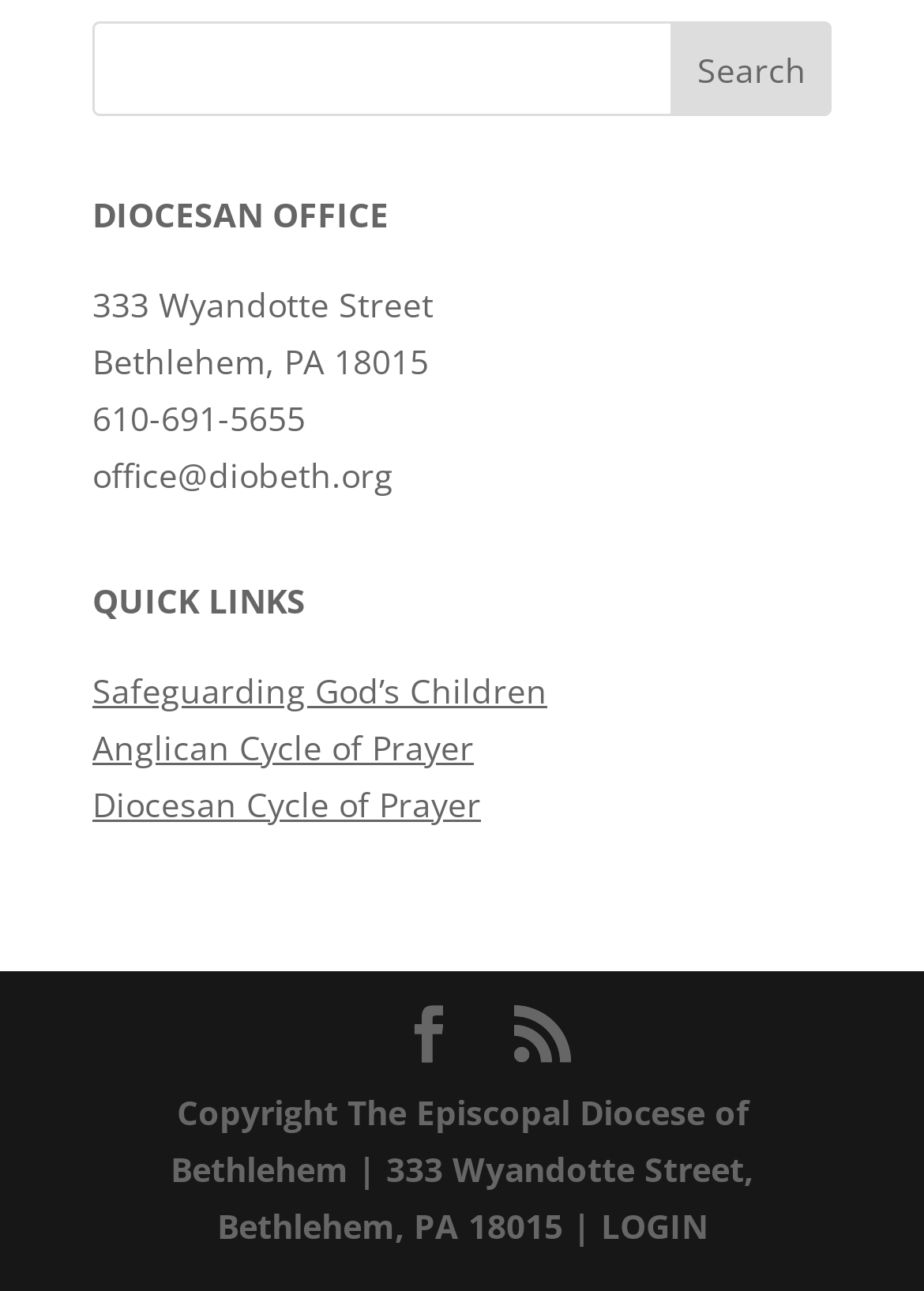Provide a brief response using a word or short phrase to this question:
What is the phone number of the Diocesan Office?

610-691-5655